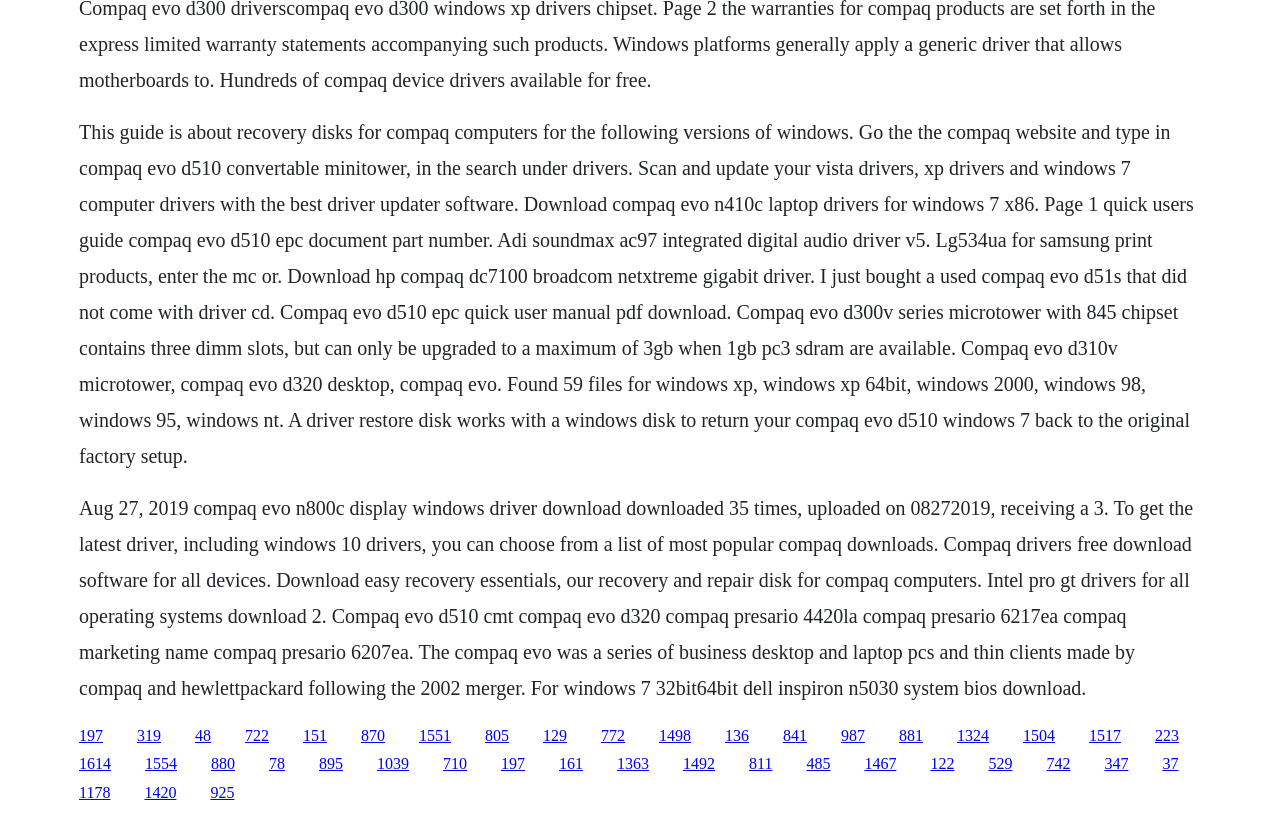Locate the bounding box coordinates of the area that needs to be clicked to fulfill the following instruction: "Get the latest driver for Windows 10". The coordinates should be in the format of four float numbers between 0 and 1, namely [left, top, right, bottom].

[0.062, 0.609, 0.932, 0.856]